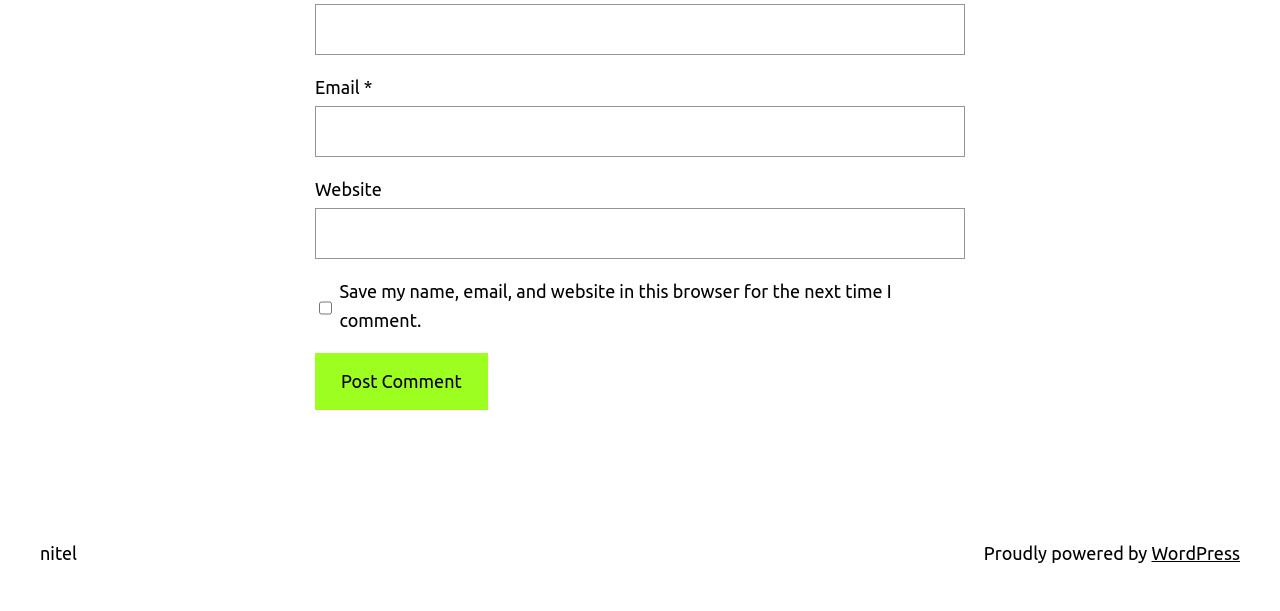What is the first required field?
Please answer the question with as much detail and depth as you can.

The first required field is 'Name' because it has an asterisk symbol (*) next to it, indicating that it is a mandatory field. This can be seen in the textbox element with the OCR text 'Name *'.